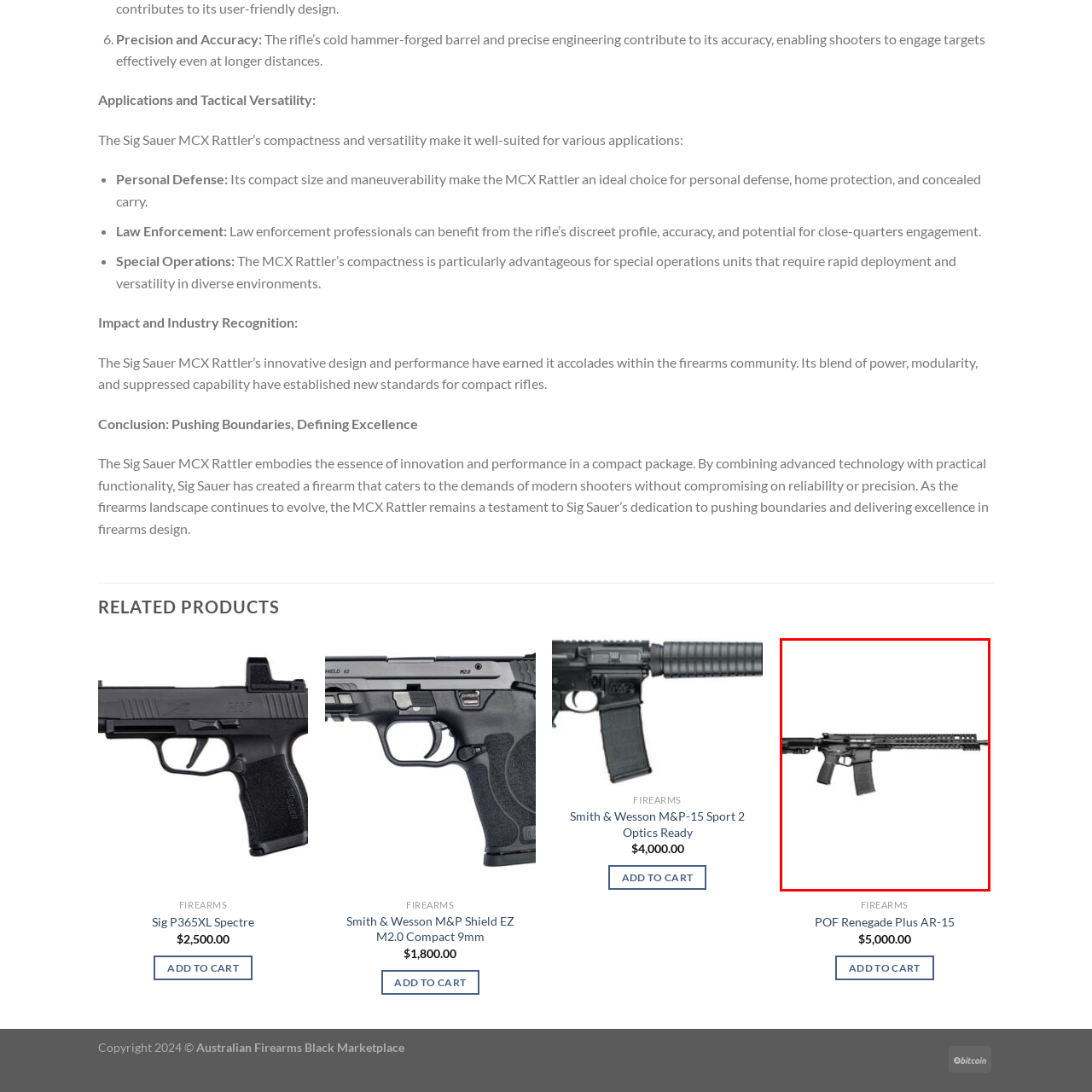Concentrate on the image inside the red frame and provide a detailed response to the subsequent question, utilizing the visual information from the image: 
What is the purpose of the free-floating rail system?

The free-floating rail system is designed to enhance the modularity of the POF Renegade Plus AR-15, allowing for the attachment of various accessories and increasing its versatility.